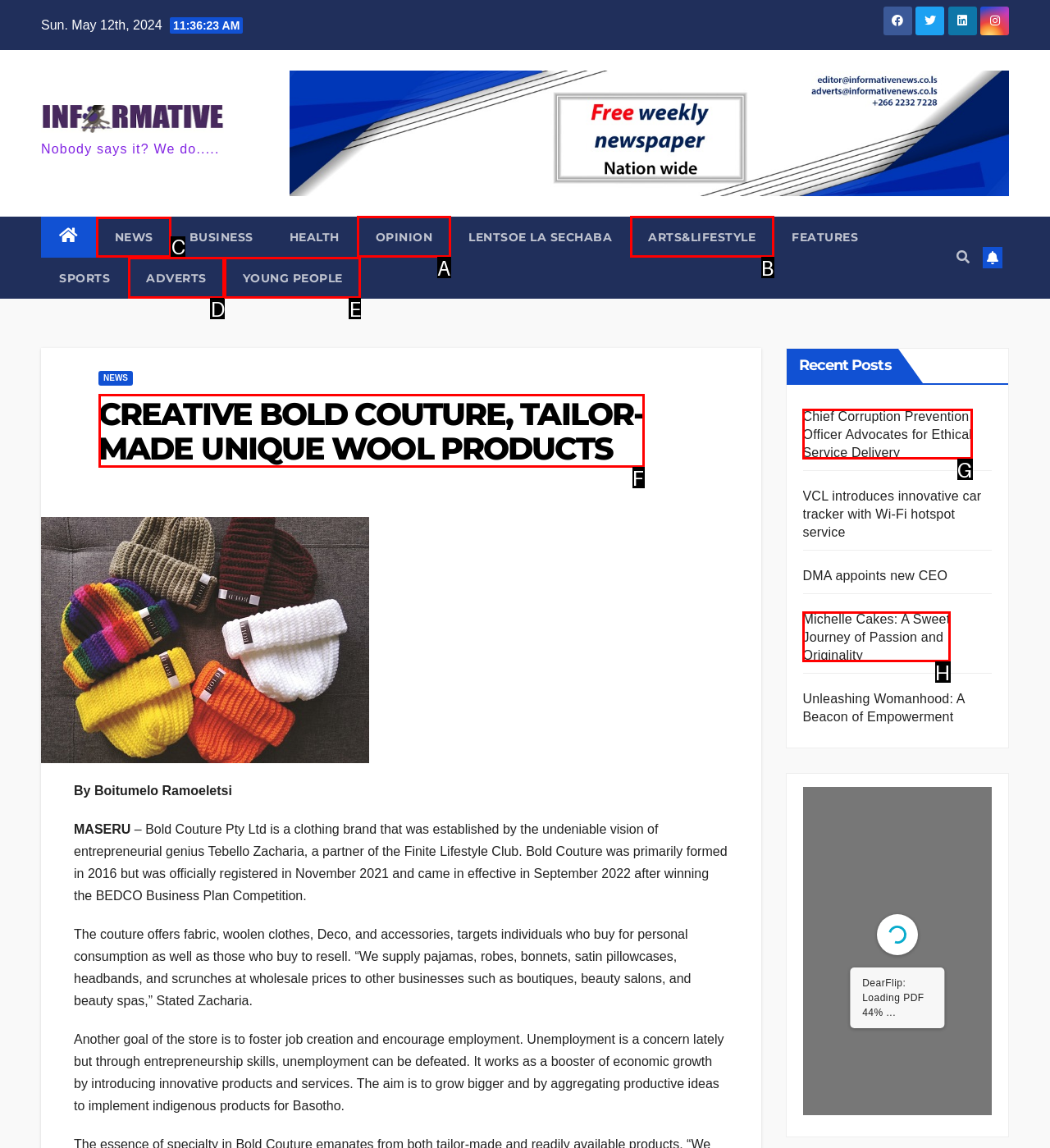Identify the letter of the UI element you should interact with to perform the task: Click the NEWS link
Reply with the appropriate letter of the option.

C